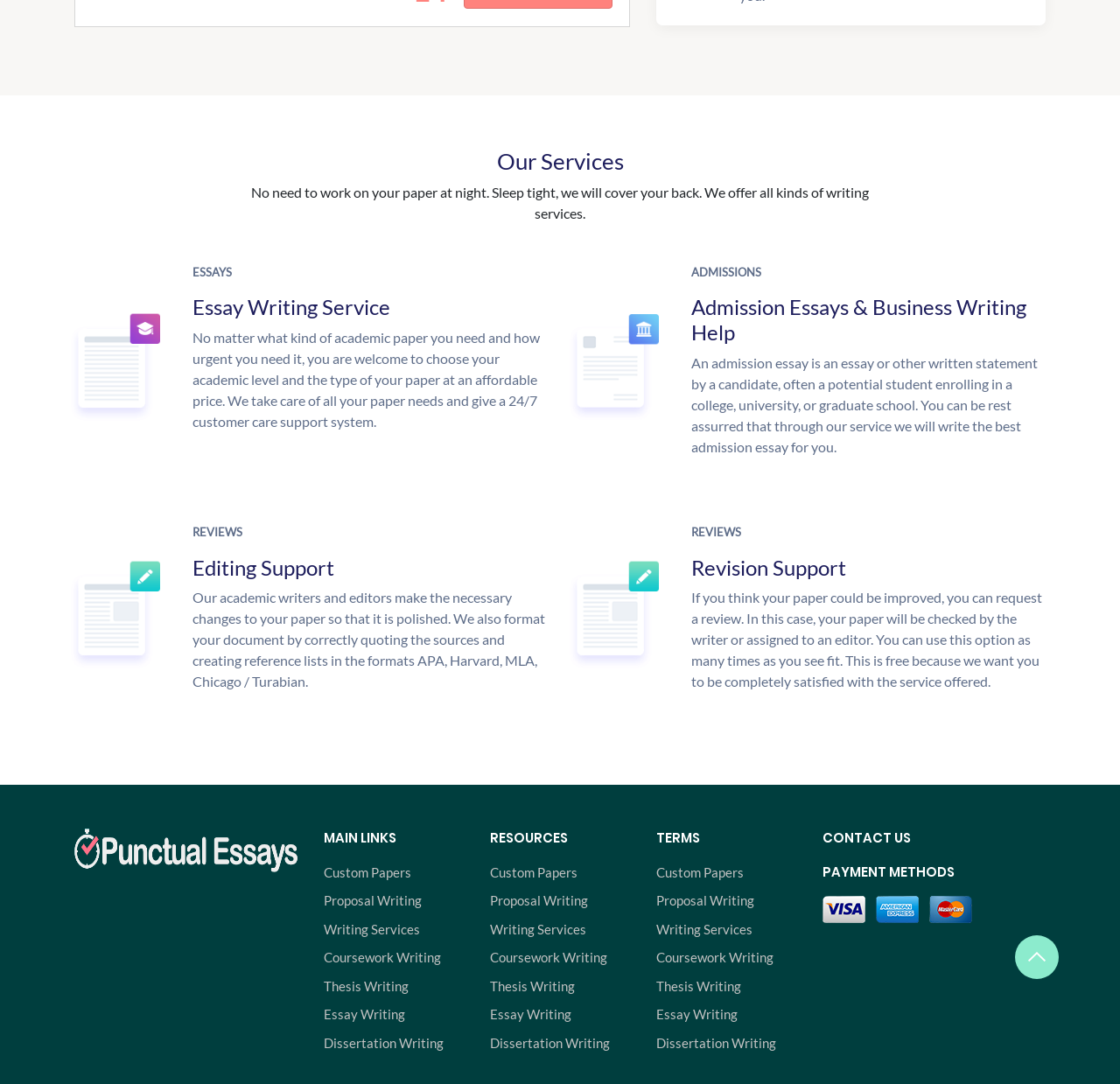Locate the bounding box coordinates of the area where you should click to accomplish the instruction: "Search for something".

None